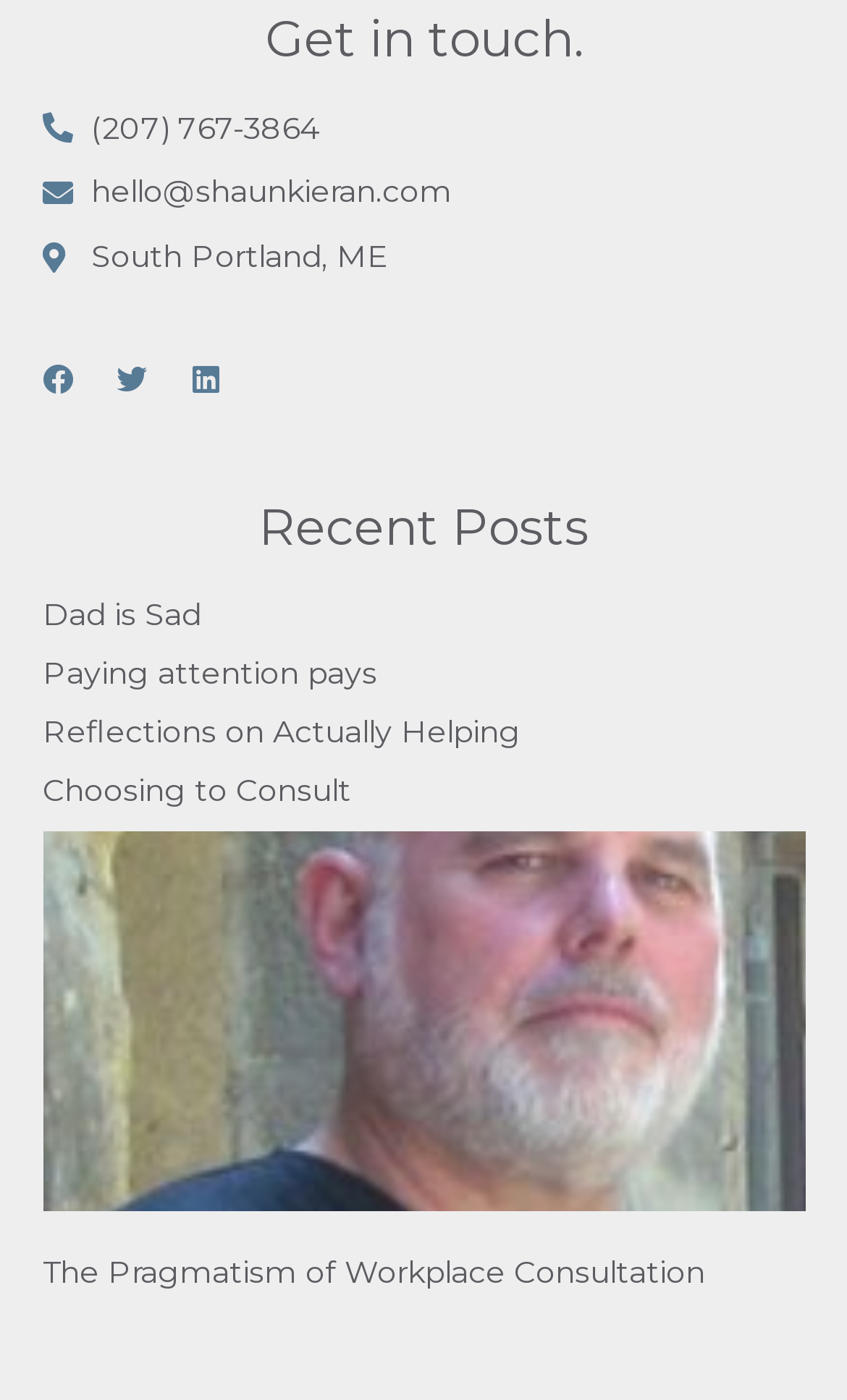Provide the bounding box coordinates of the area you need to click to execute the following instruction: "Send an email".

[0.05, 0.123, 0.95, 0.153]